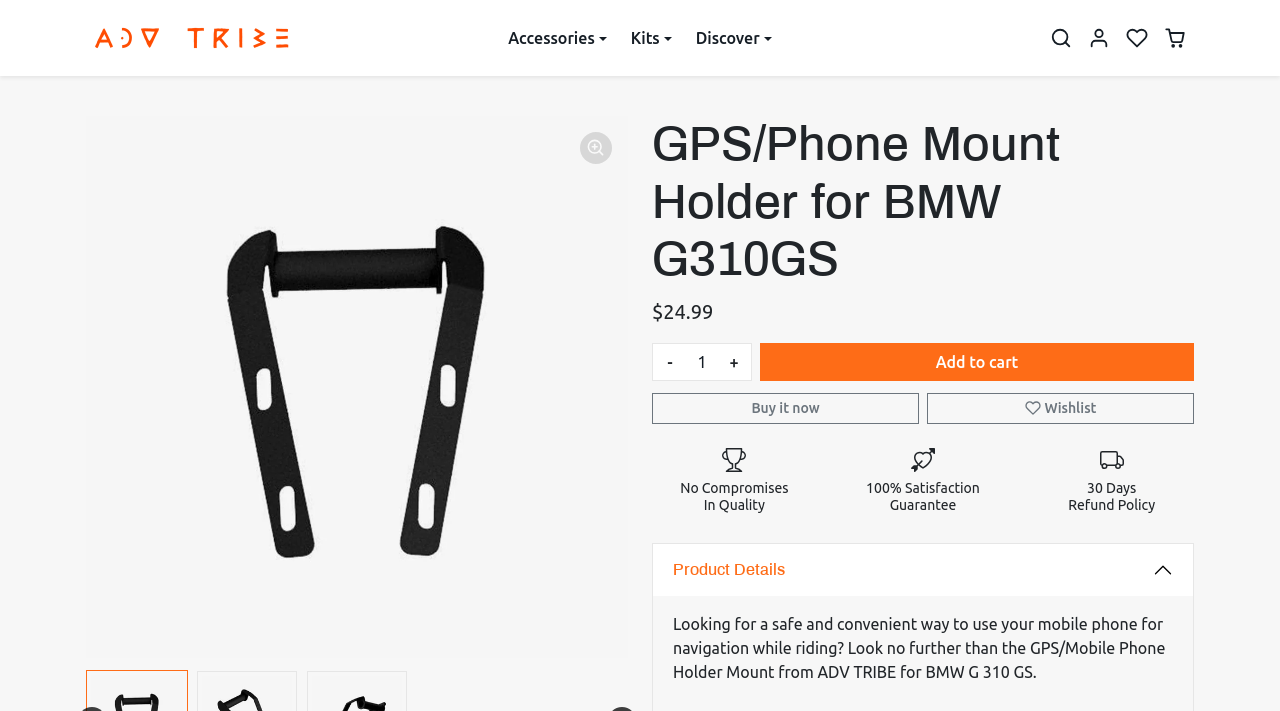From the webpage screenshot, identify the region described by Photo Booth. Provide the bounding box coordinates as (top-left x, top-left y, bottom-right x, bottom-right y), with each value being a floating point number between 0 and 1.

None